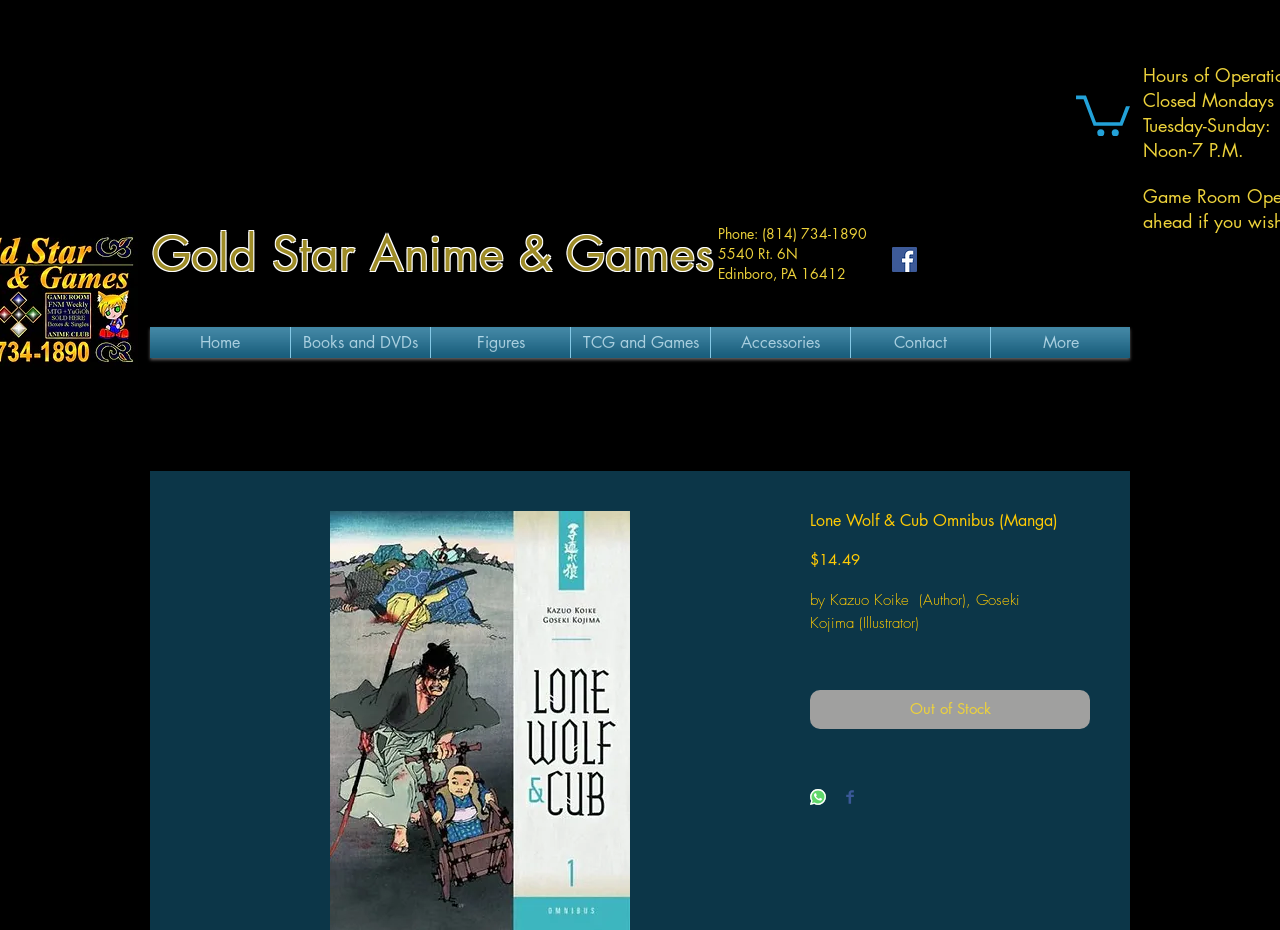Offer a detailed explanation of the webpage layout and contents.

This webpage is about a manga product, "Lone Wolf & Cub Omnibus", on an online store called Gold Star Anime & Games. At the top left, there is a heading with the store's name, accompanied by a link to the store's homepage. Below the heading, there is a button with an image, likely a shopping cart icon. To the right of the button, there is a block of text with the store's contact information, including phone number, address, and hours of operation.

On the top right, there is a social media icon, specifically a Facebook icon, which is part of a social bar. Below the social bar, there is a navigation menu with links to different sections of the website, including Home, Books and DVDs, Figures, TCG and Games, Accessories, and Contact.

The main content of the page is about the manga product, "Lone Wolf & Cub Omnibus". The product title is displayed in a large font, followed by the price, $14.49, and a brief description of the product. The description mentions that it is a samurai epic with over 700 pages, value-priced, and created by Kazuo Koike and Goseki Kojima. Below the description, there is information about the manufacturer, Dark Horse.

There are two buttons below the product information: an "Out of Stock" button, which is disabled, and a "Share on WhatsApp" button, accompanied by a WhatsApp icon. Next to the WhatsApp button, there is a "Share on Facebook" button with a Facebook icon.

At the top right corner of the page, there is a block of text with the store's hours of operation, including days and times.